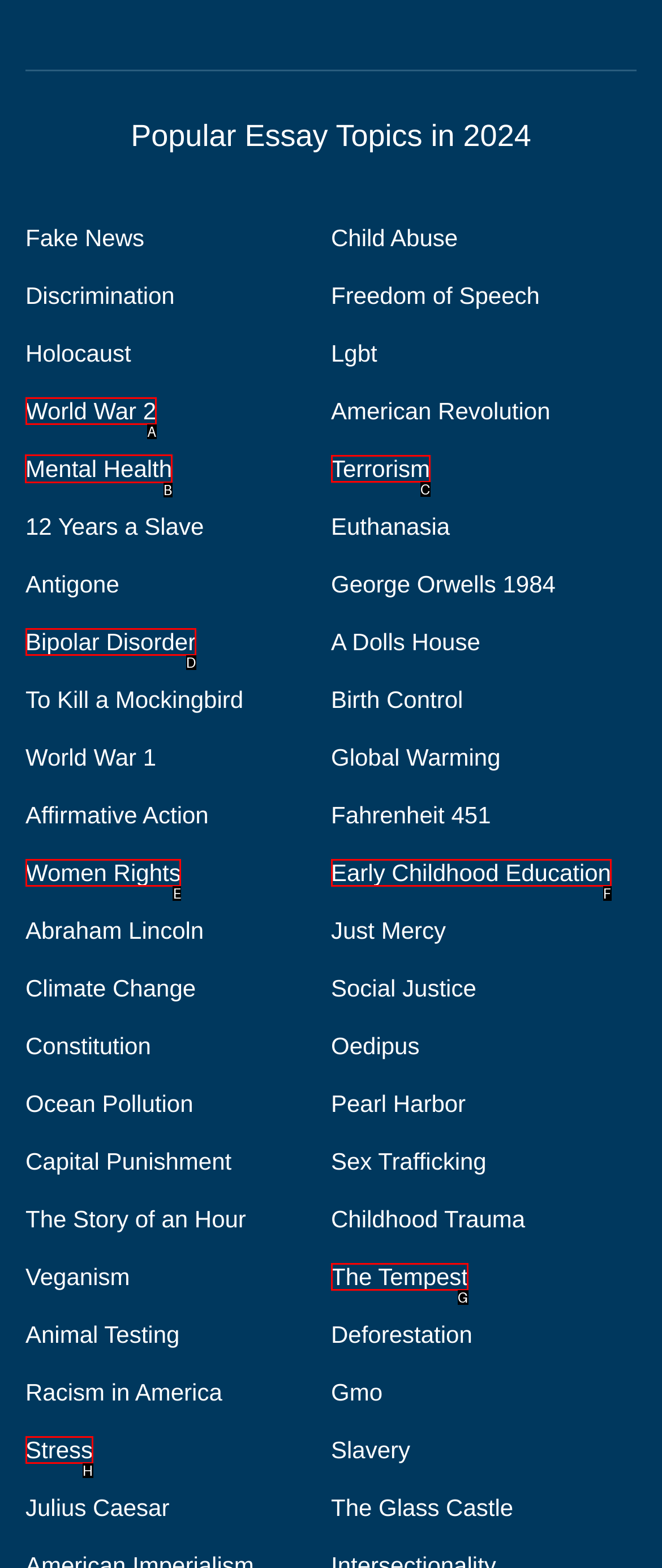Determine the correct UI element to click for this instruction: Read about 'Mental Health'. Respond with the letter of the chosen element.

B